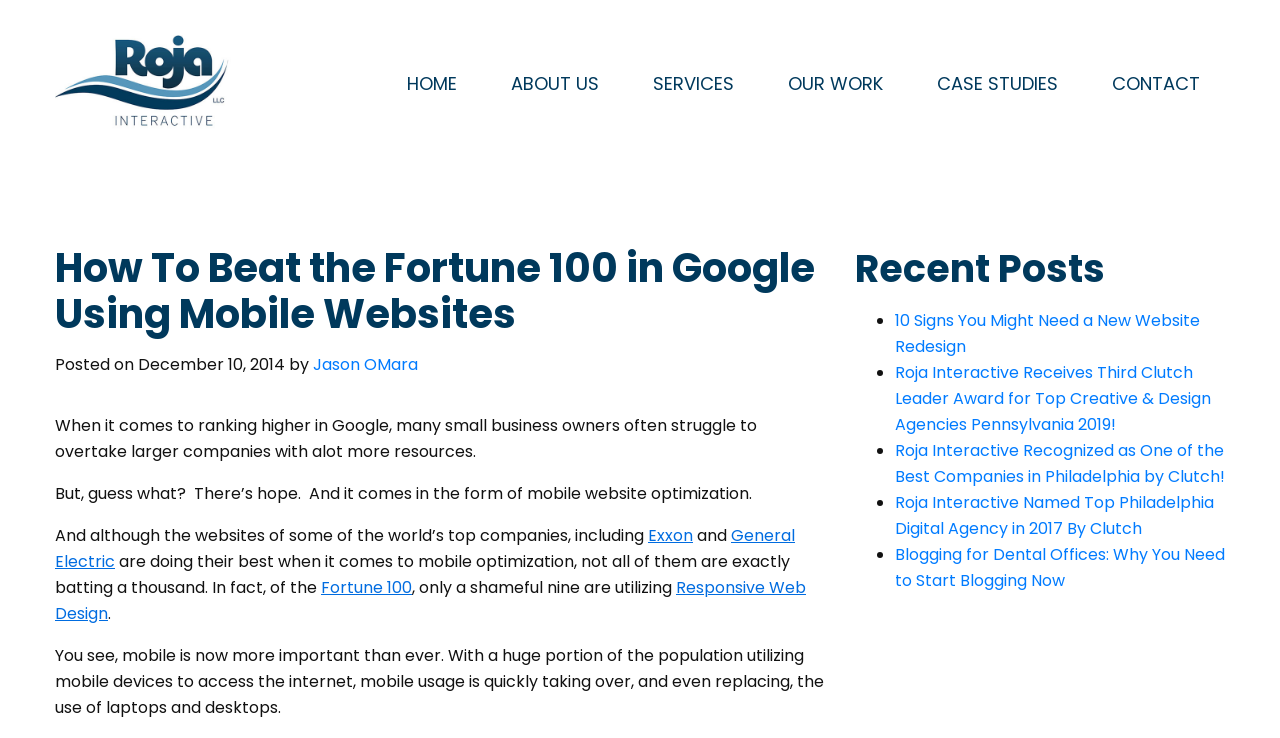Find the bounding box coordinates of the clickable area that will achieve the following instruction: "Contact Roja Interactive".

[0.861, 0.084, 0.945, 0.144]